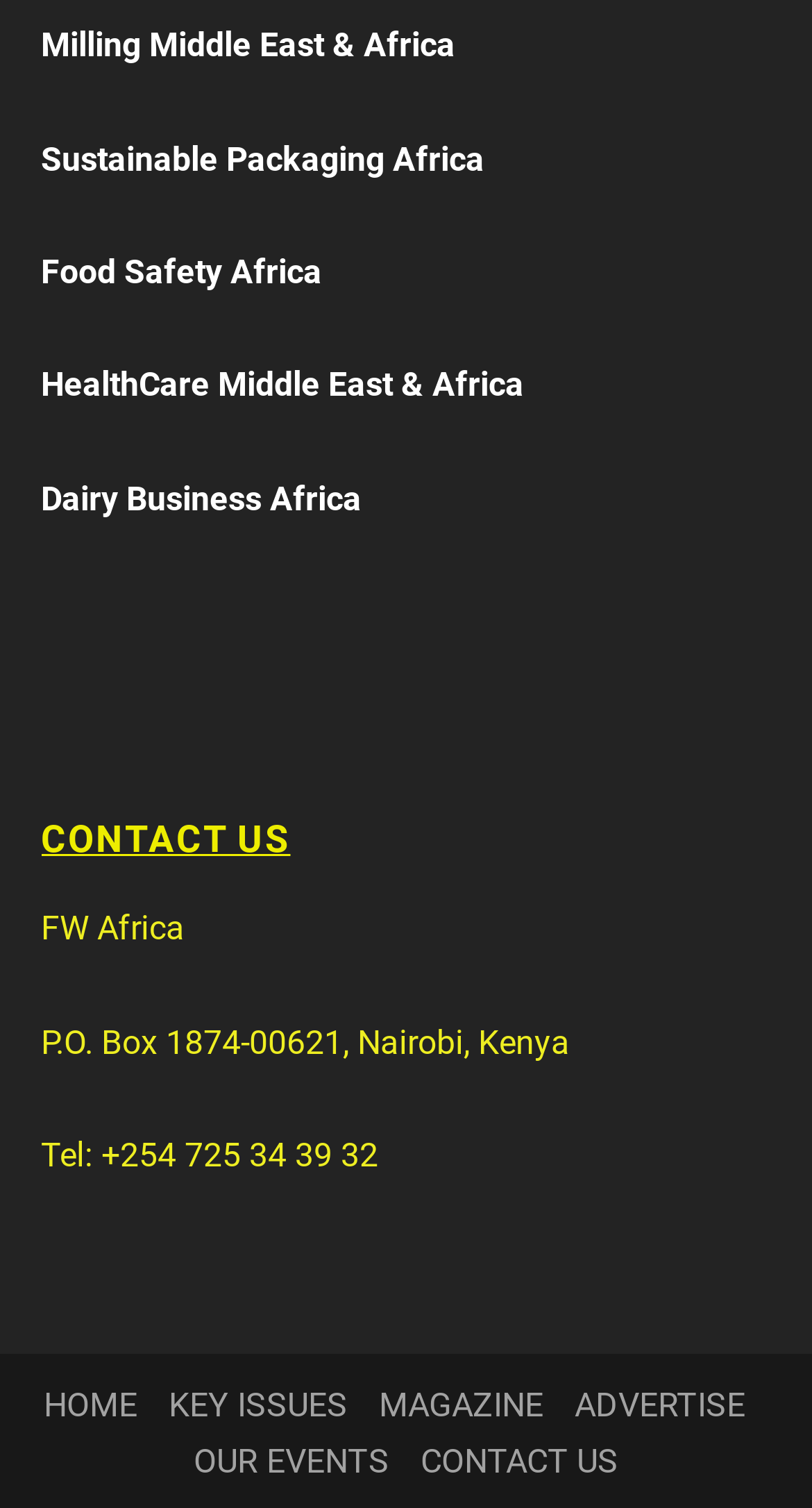Answer in one word or a short phrase: 
What is the company name mentioned on the webpage?

FW Africa